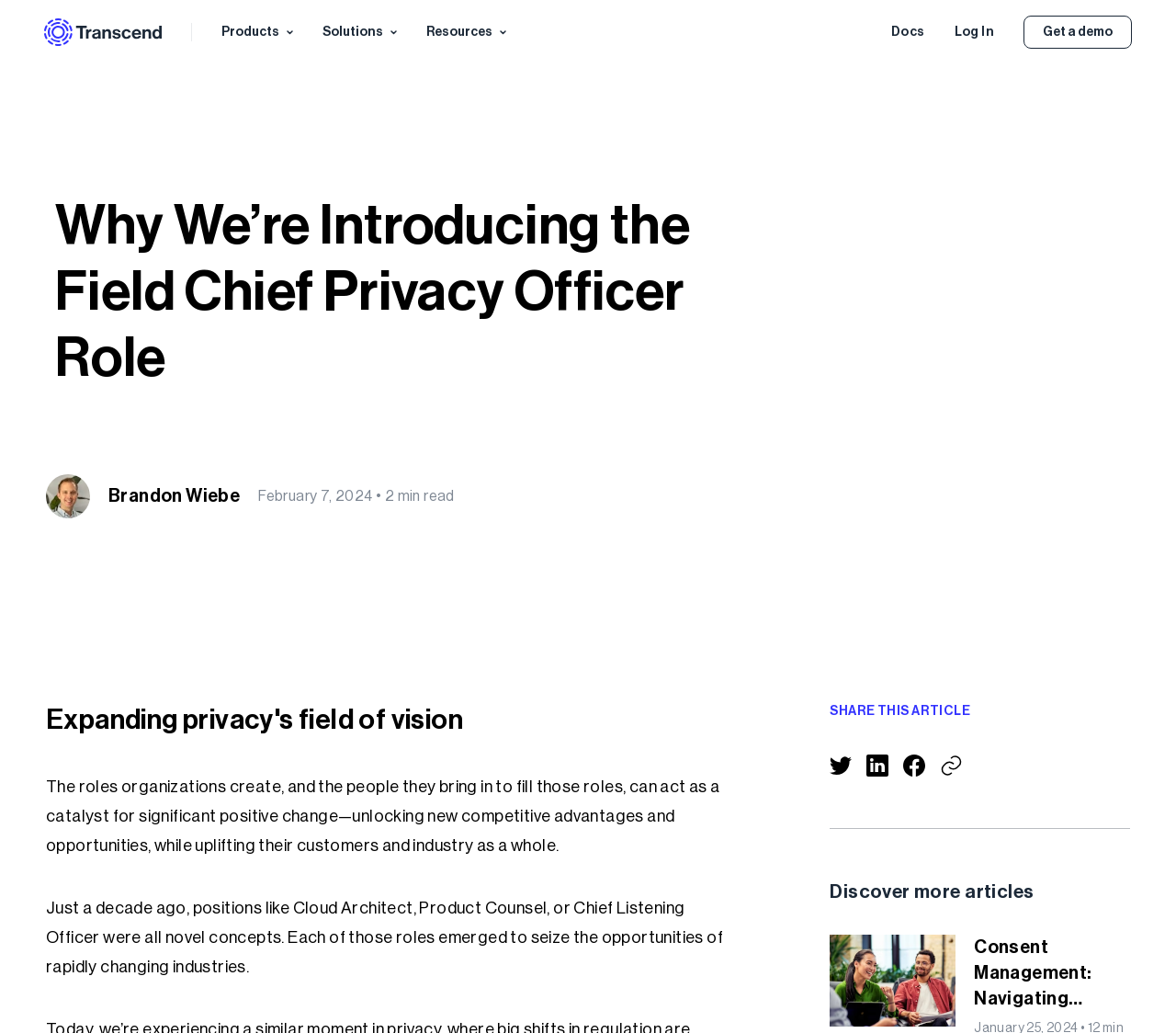Could you specify the bounding box coordinates for the clickable section to complete the following instruction: "Click on the 'Get a demo' button"?

[0.87, 0.015, 0.962, 0.047]